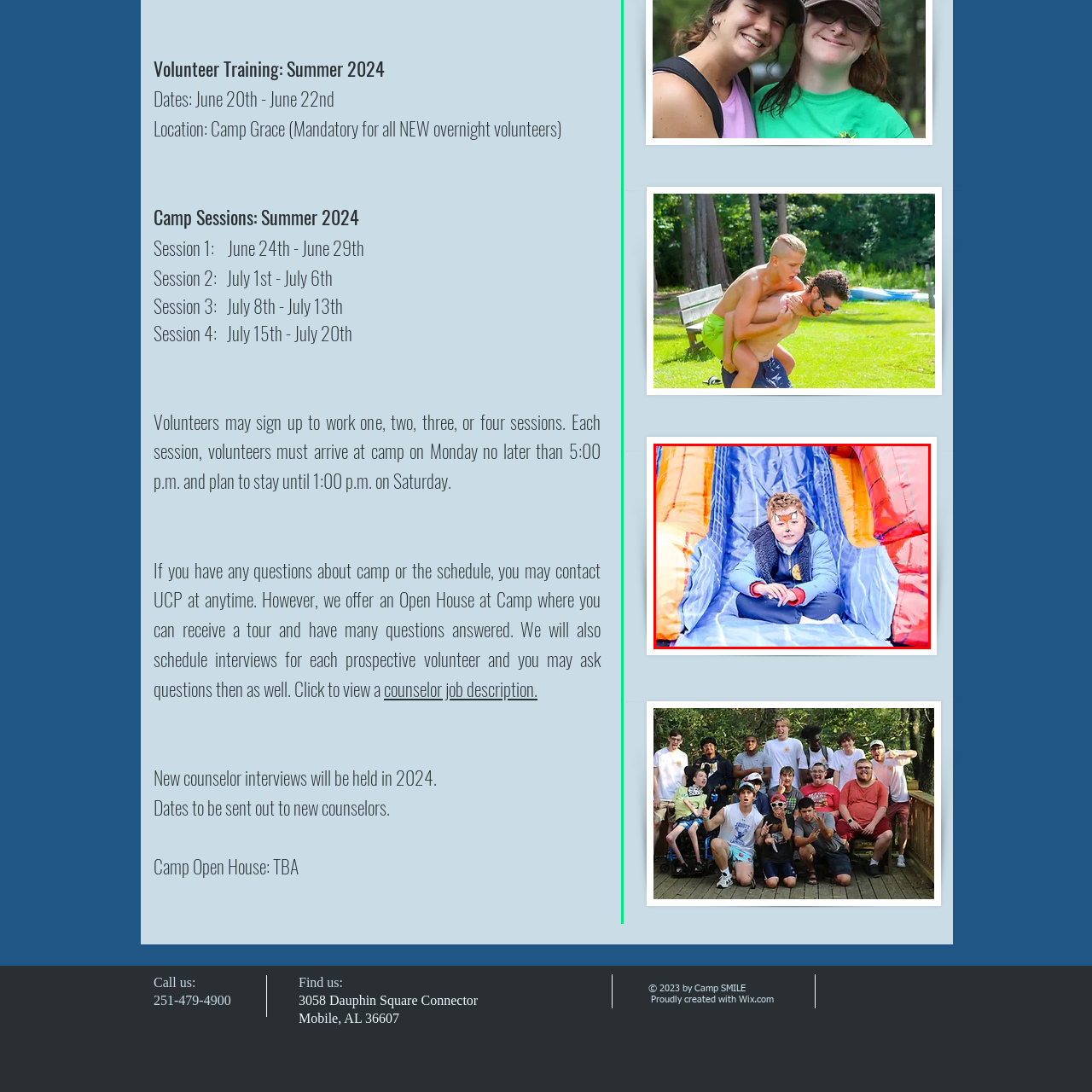Look closely at the image highlighted in red, What is the atmosphere of the image? 
Respond with a single word or phrase.

Fun and playful